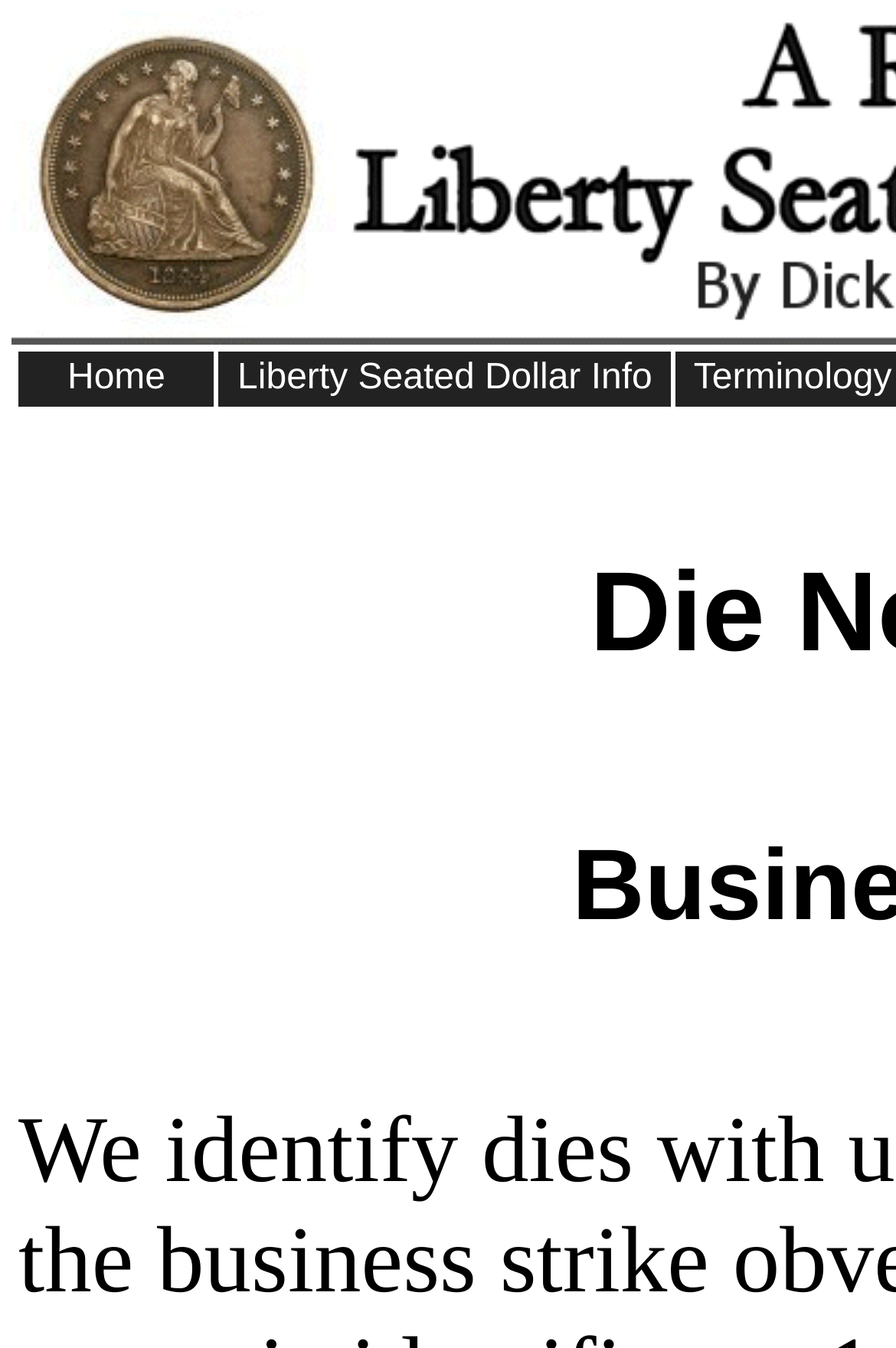Give the bounding box coordinates for the element described as: "Home".

[0.021, 0.261, 0.239, 0.302]